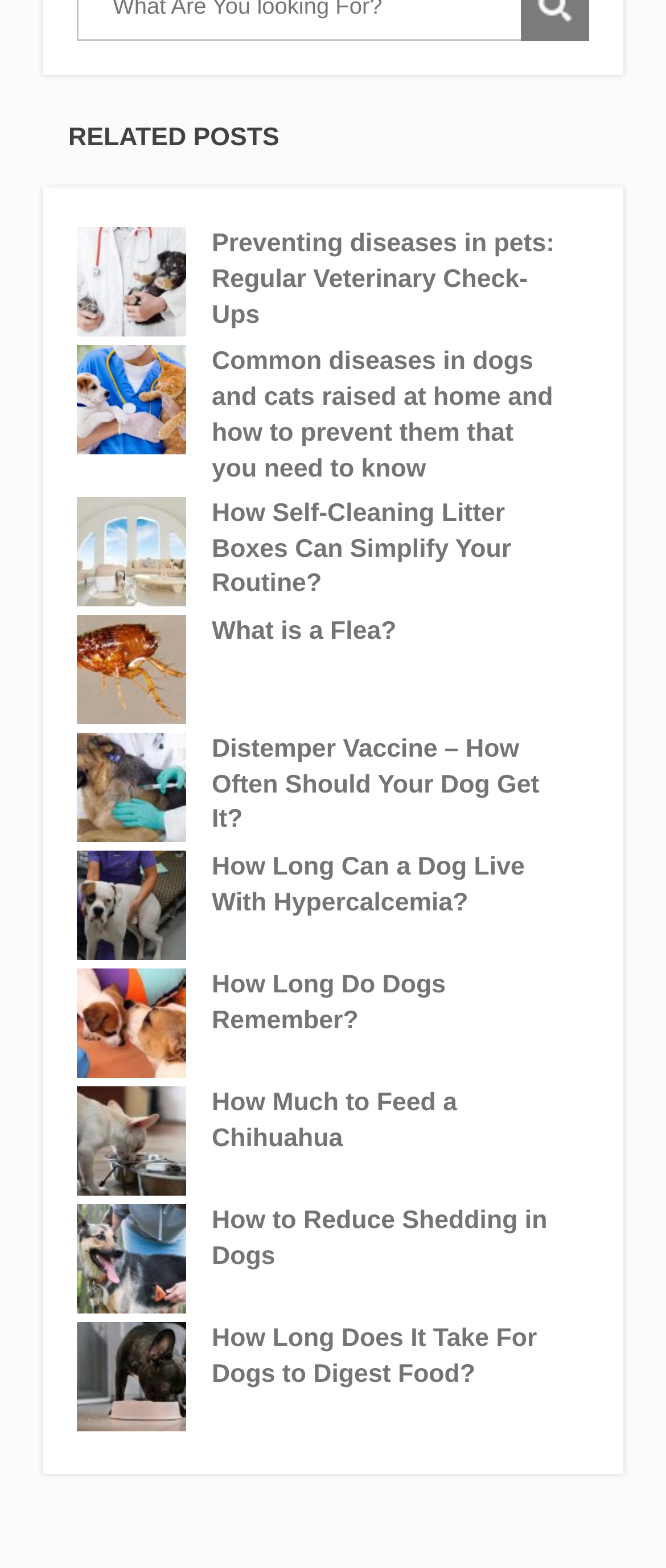Please specify the bounding box coordinates of the element that should be clicked to execute the given instruction: 'learn about self-cleaning litter boxes'. Ensure the coordinates are four float numbers between 0 and 1, expressed as [left, top, right, bottom].

[0.318, 0.317, 0.833, 0.385]